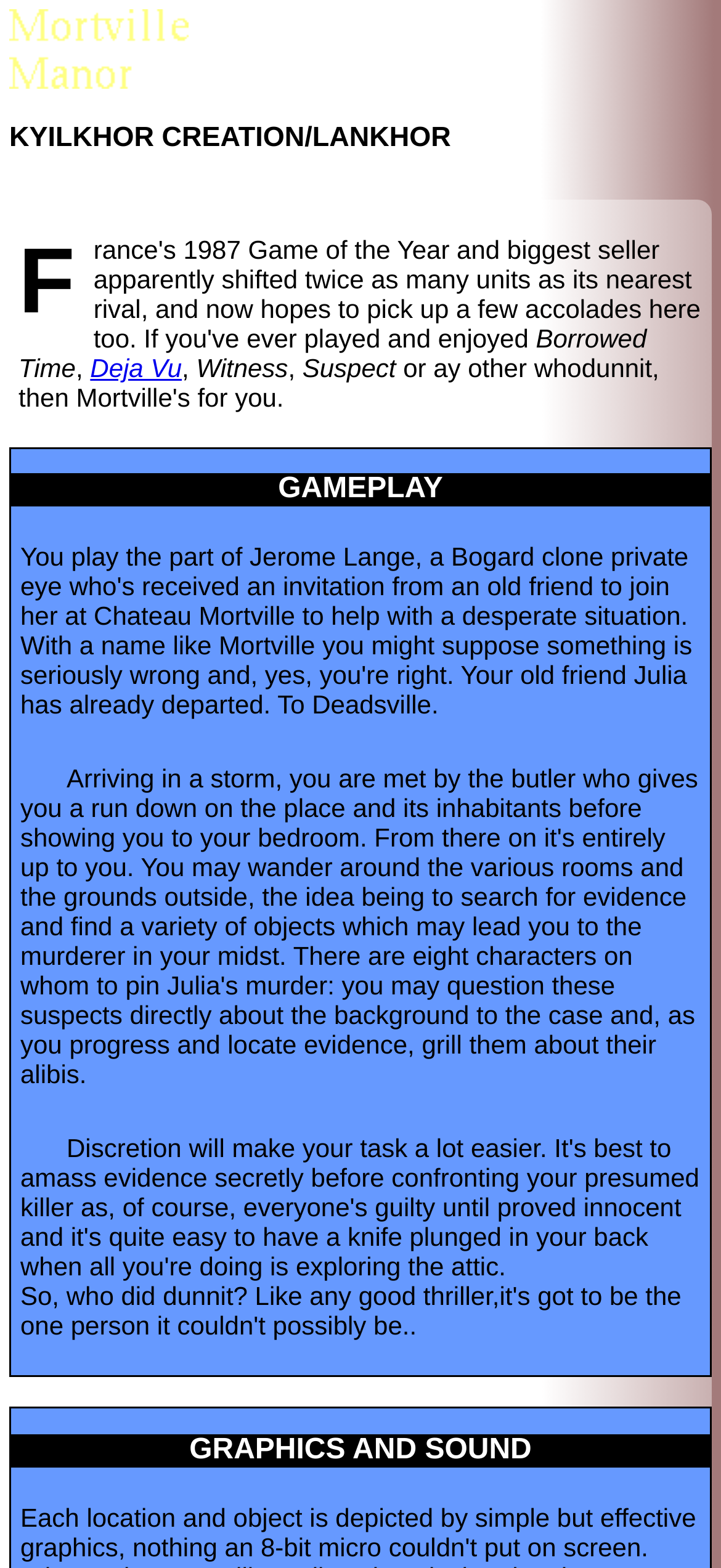Extract the bounding box coordinates for the HTML element that matches this description: "Deja Vu". The coordinates should be four float numbers between 0 and 1, i.e., [left, top, right, bottom].

[0.125, 0.225, 0.252, 0.244]